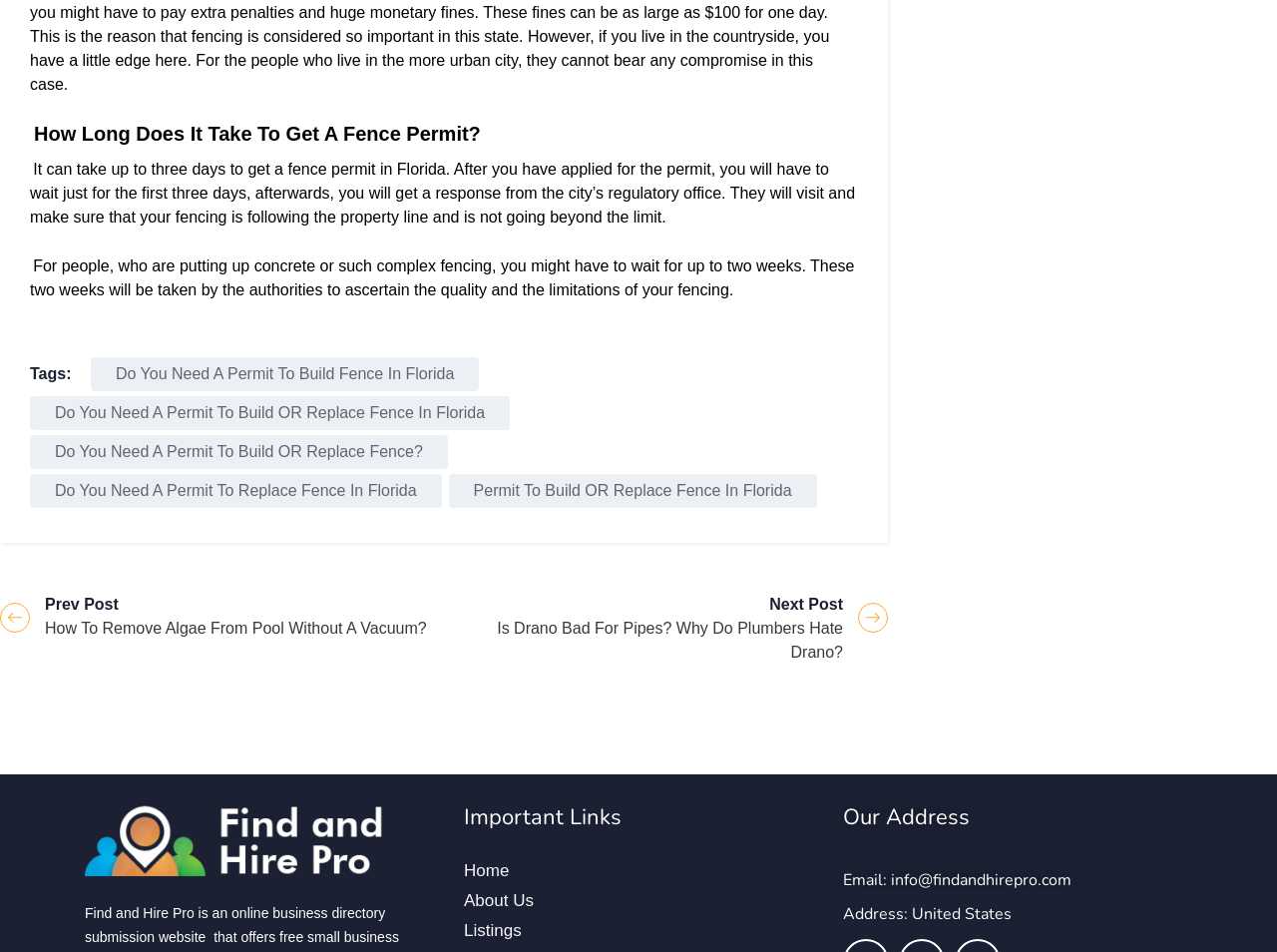Provide the bounding box coordinates of the HTML element described by the text: "Home". The coordinates should be in the format [left, top, right, bottom] with values between 0 and 1.

[0.363, 0.904, 0.399, 0.924]